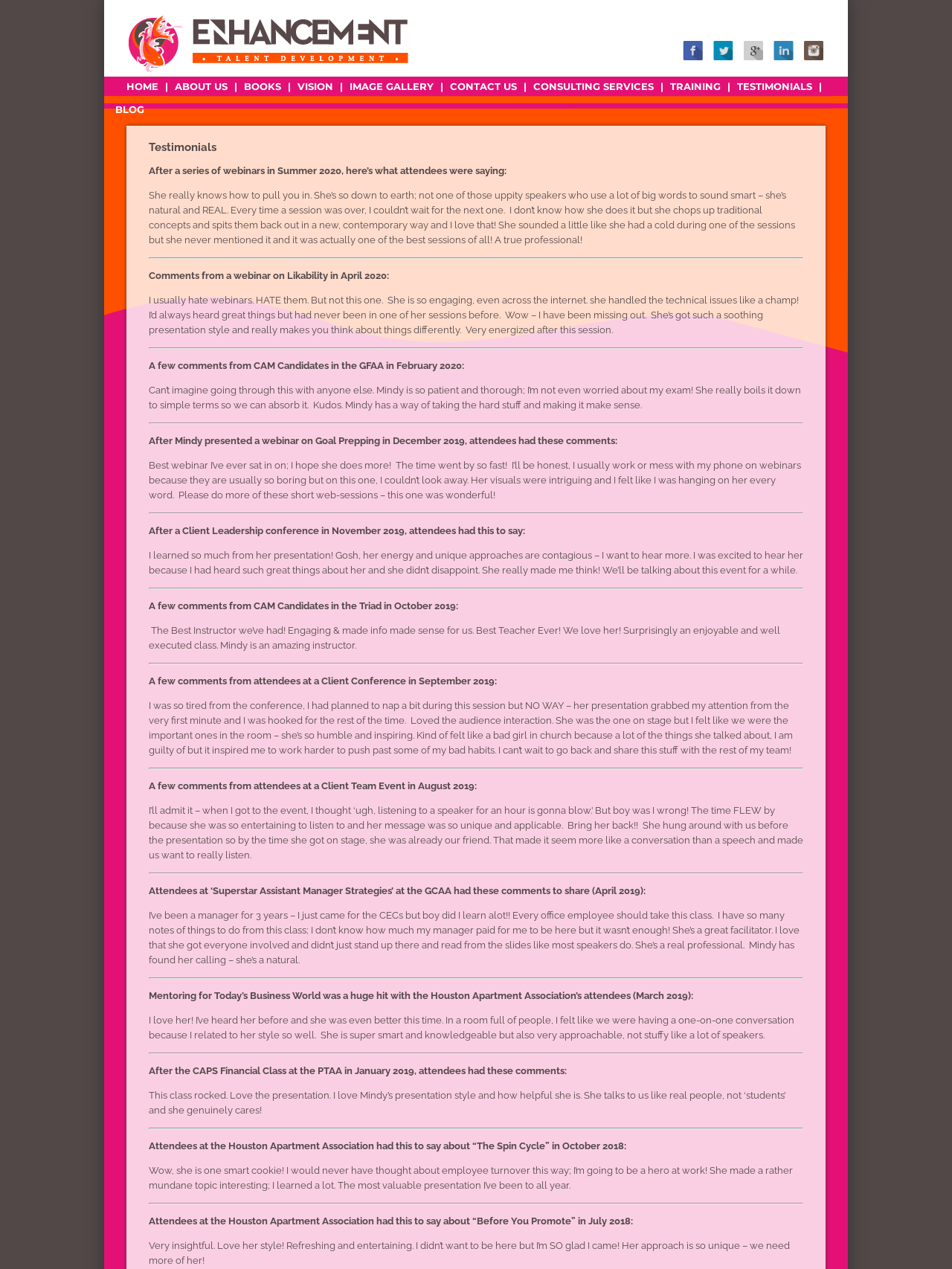What is the tone of the testimonials on this webpage?
Based on the image, answer the question with as much detail as possible.

After reading the testimonials, I found that they are all extremely positive, with words and phrases such as 'Best webinar I’ve ever sat in on', 'She’s a great facilitator', 'I learned so much from her presentation', etc., which suggests that the tone of the testimonials on this webpage is overwhelmingly positive.